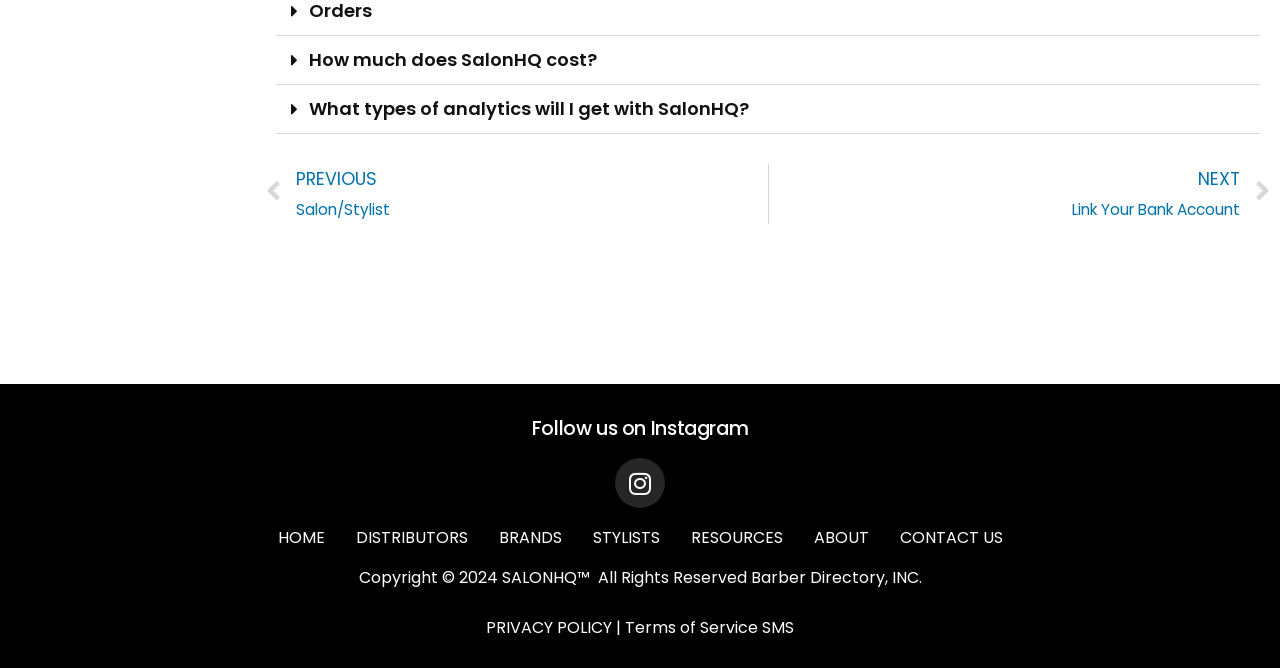Given the element description "Terms of Service SMS" in the screenshot, predict the bounding box coordinates of that UI element.

[0.488, 0.923, 0.62, 0.957]